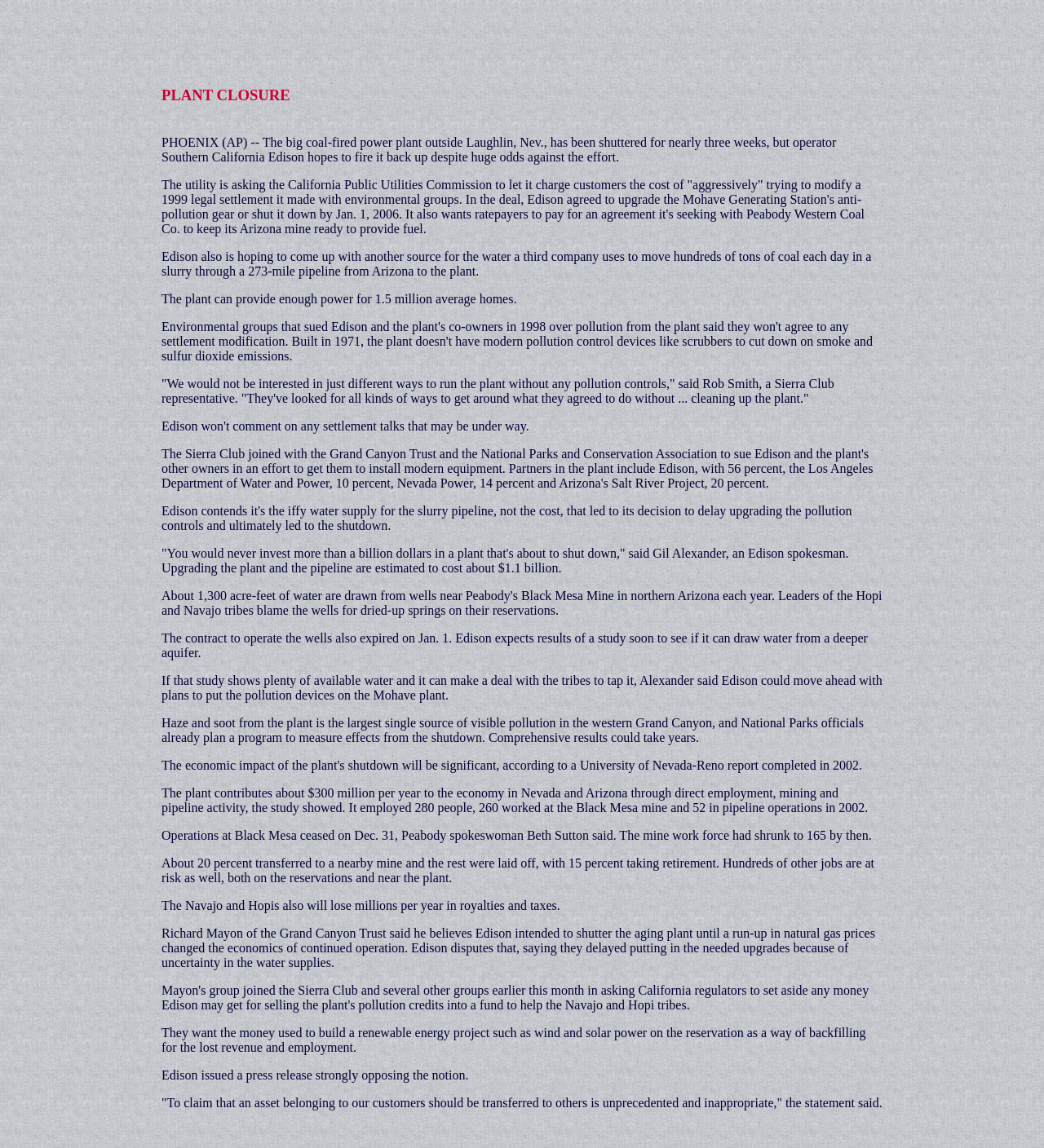Give a short answer to this question using one word or a phrase:
How many rows are in the table?

3